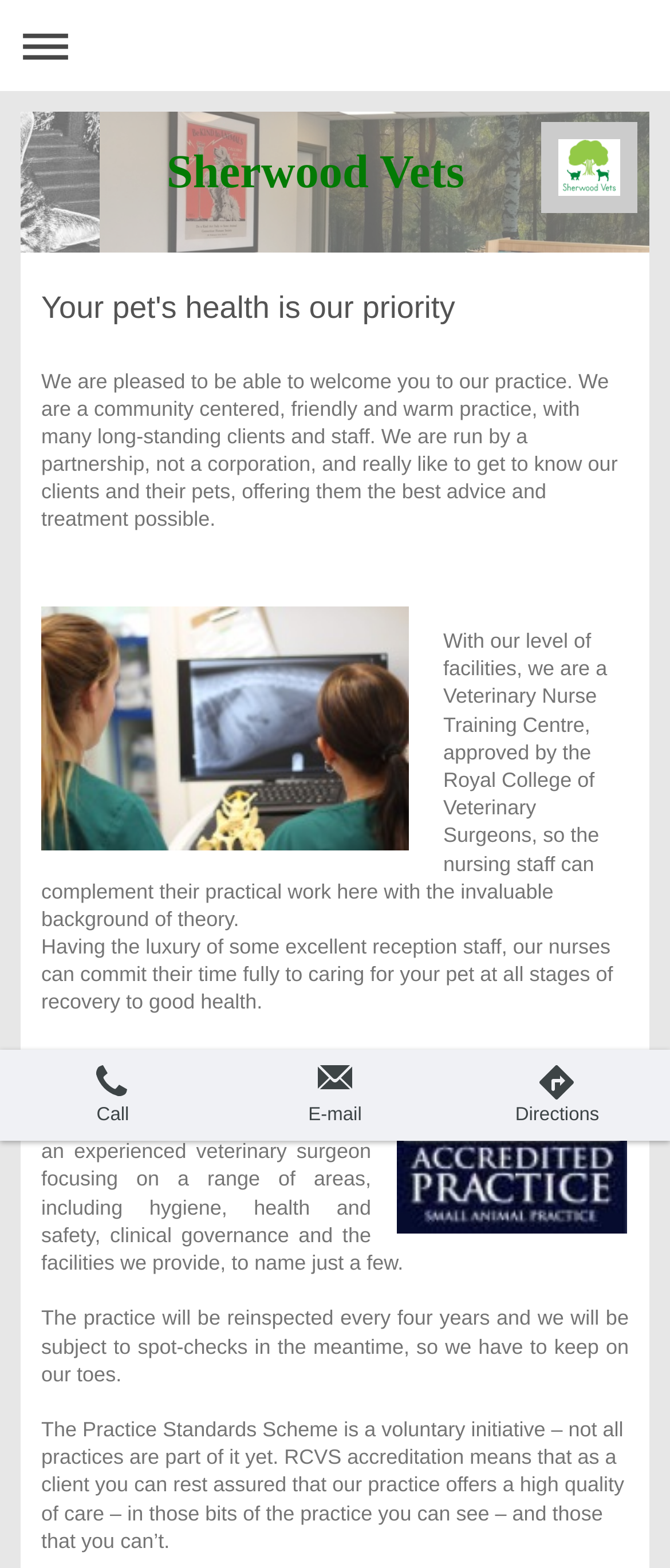Analyze and describe the webpage in a detailed narrative.

The webpage is about the Sherwood Veterinary Group, a two-branch small animal veterinary practice based in Sunbury and Hampton. At the top left corner, there is a navigation link to expand or collapse the navigation menu. Next to it, there is a large image that spans almost the entire width of the page. Below the image, there is a heading that reads "Your pet's health is our priority".

Below the heading, there is a paragraph of text that welcomes visitors to the practice and describes it as a community-centered, friendly, and warm practice. The text also mentions that the practice is run by a partnership, not a corporation, and that they prioritize getting to know their clients and their pets.

Following this paragraph, there are several links and blocks of text that provide more information about the practice. One link is to a page about the practice's level of facilities, which includes being a Veterinary Nurse Training Centre approved by the Royal College of Veterinary Surgeons. The text also mentions that the practice has excellent reception staff, which allows the nurses to focus on caring for pets.

There are several more blocks of text that describe the practice's accreditation, including passing an inspection by an experienced veterinary surgeon and being subject to spot-checks. The text also explains the benefits of the practice's accreditation, including offering a high quality of care to clients.

At the bottom of the page, there is a table with three columns, each containing a link to contact the practice. The links are labeled "Call", "E-mail", and "Directions", and each has a corresponding image next to it.